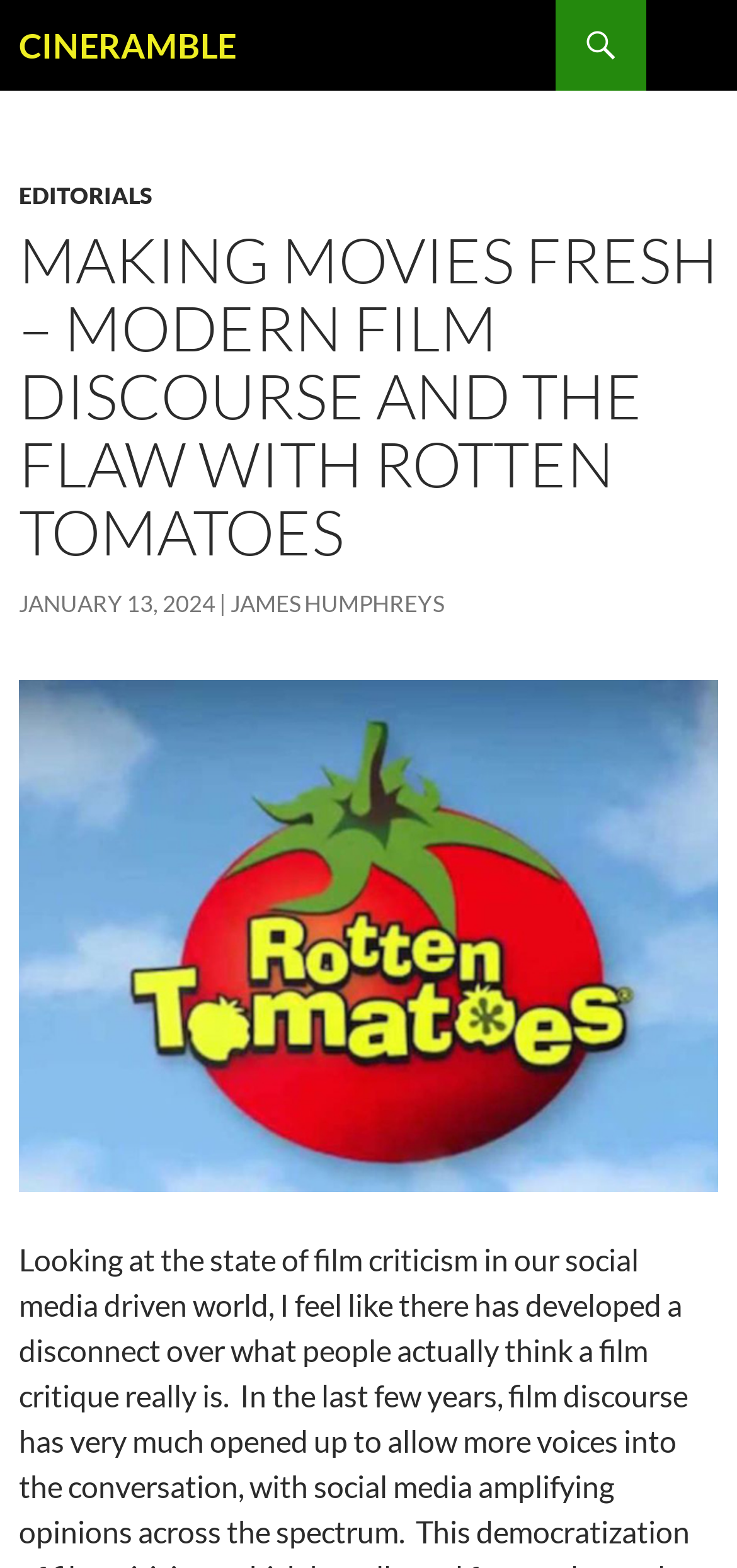What is the category of the article?
Look at the screenshot and give a one-word or phrase answer.

EDITORIALS